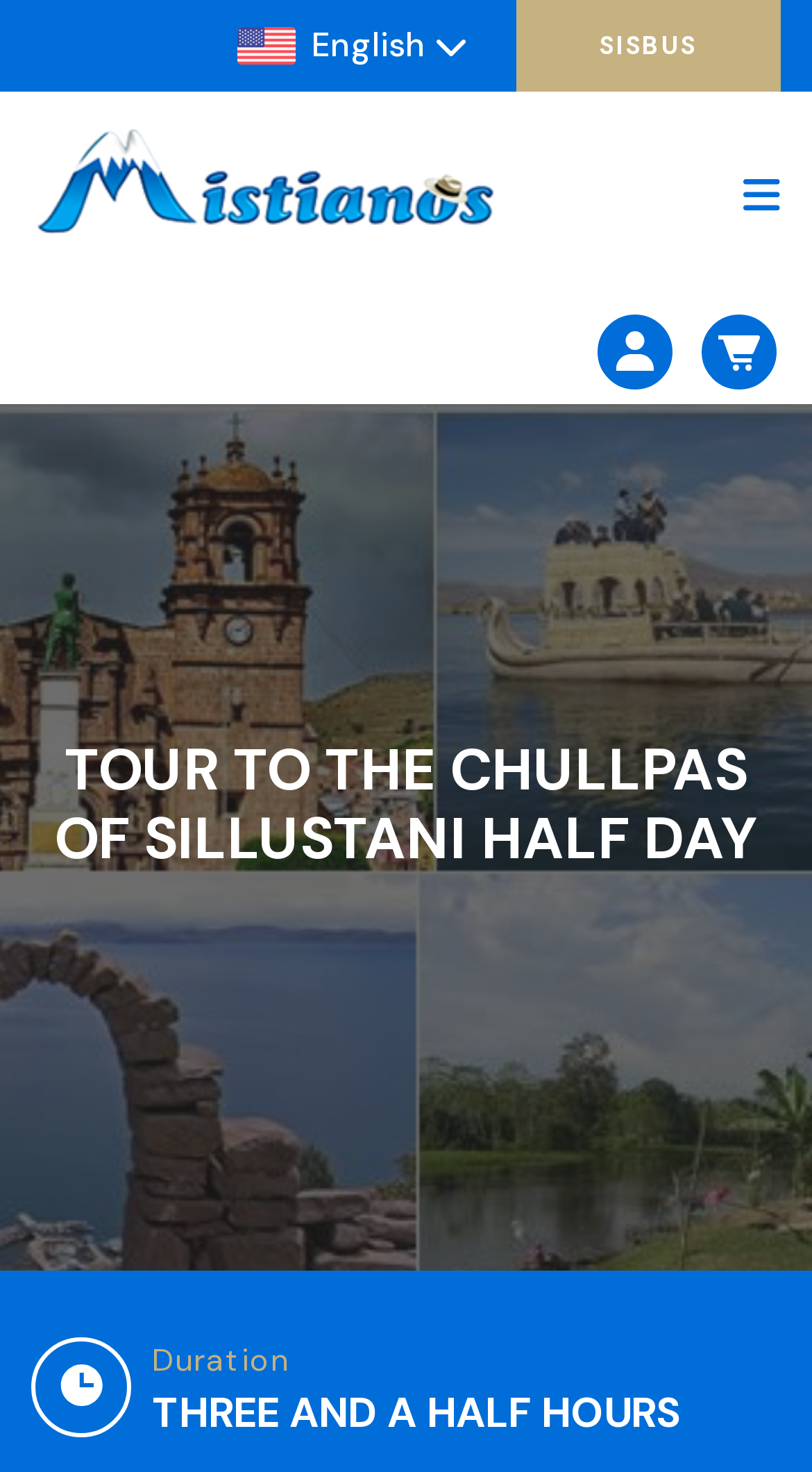Locate the UI element that matches the description alt="Mistianos Tours" in the webpage screenshot. Return the bounding box coordinates in the format (top-left x, top-left y, bottom-right x, bottom-right y), with values ranging from 0 to 1.

[0.038, 0.109, 0.615, 0.143]